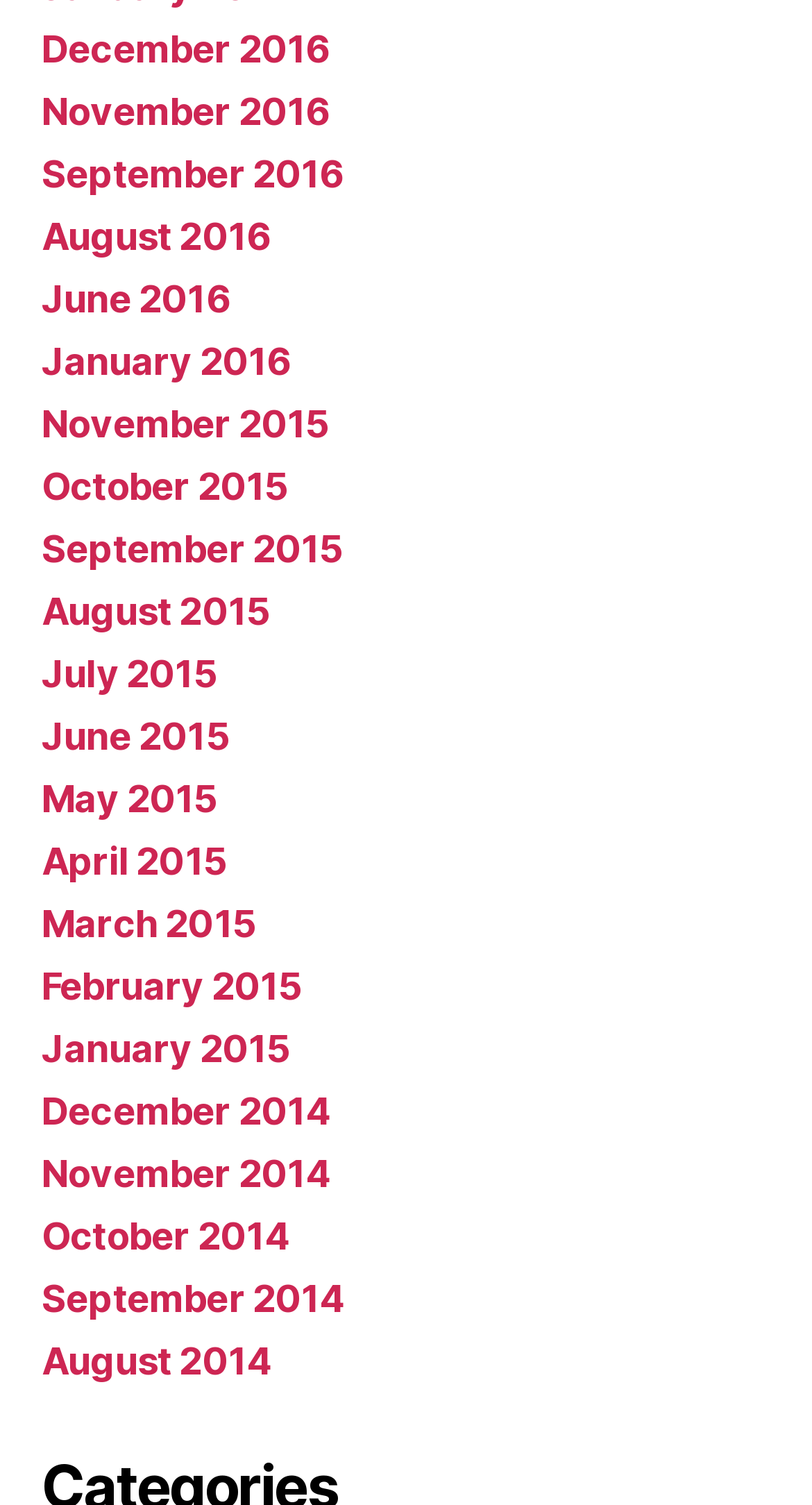Determine the bounding box coordinates of the area to click in order to meet this instruction: "view November 2015".

[0.051, 0.266, 0.406, 0.296]